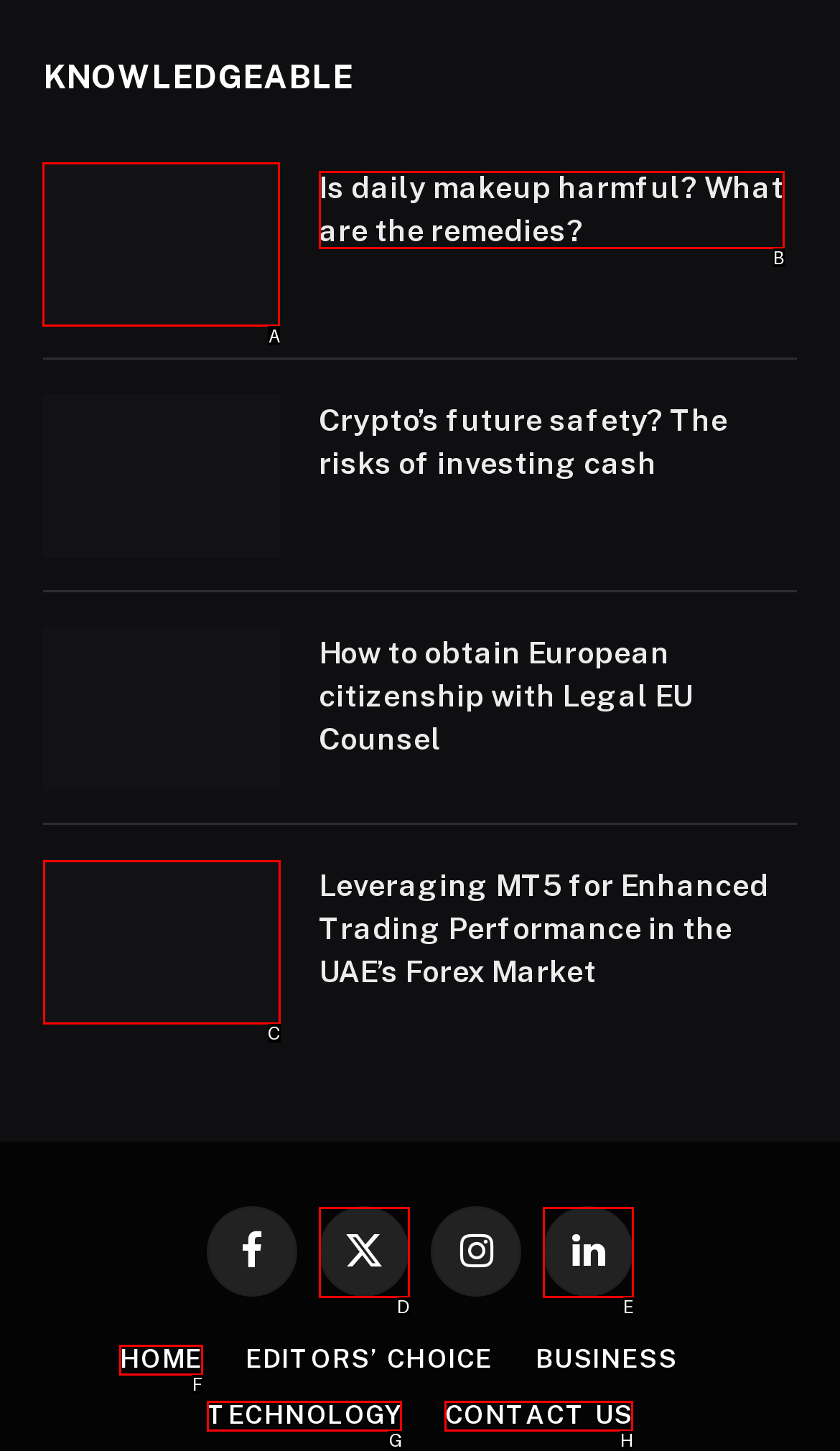Pick the option that should be clicked to perform the following task: Read about daily makeup harm and remedies
Answer with the letter of the selected option from the available choices.

A